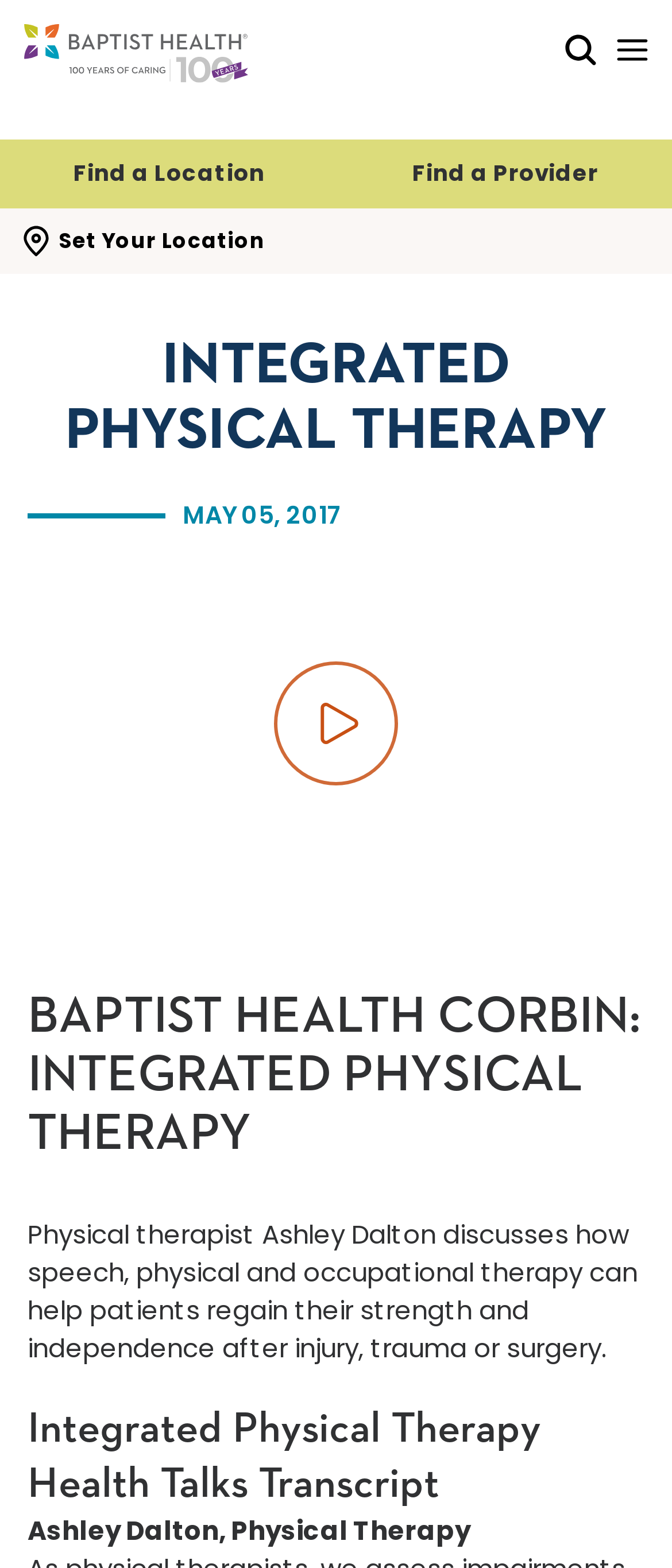Determine the bounding box for the described HTML element: "Find a Provider". Ensure the coordinates are four float numbers between 0 and 1 in the format [left, top, right, bottom].

[0.613, 0.1, 0.89, 0.121]